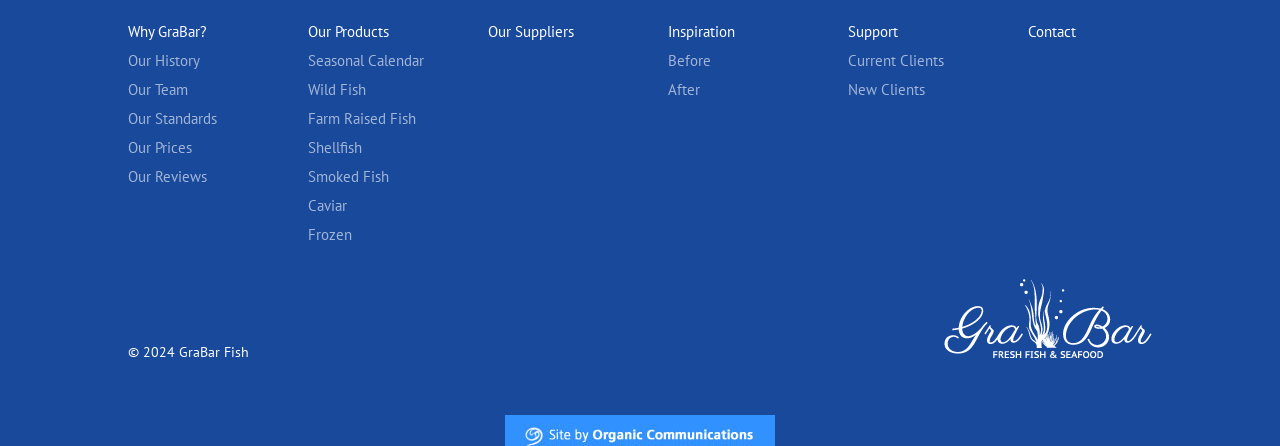Given the element description Farm Raised Fish, identify the bounding box coordinates for the UI element on the webpage screenshot. The format should be (top-left x, top-left y, bottom-right x, bottom-right y), with values between 0 and 1.

[0.241, 0.244, 0.325, 0.286]